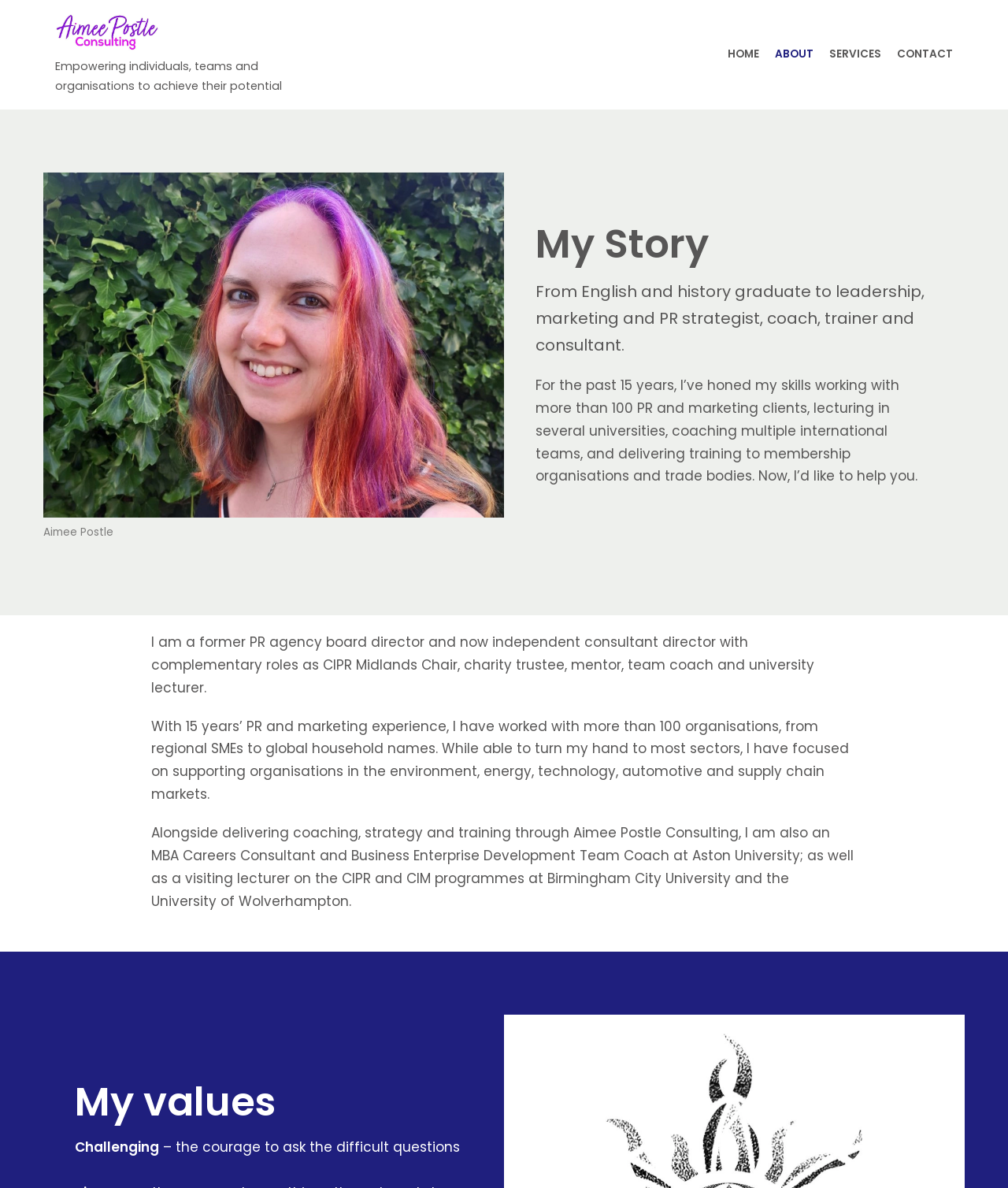Produce a meticulous description of the webpage.

This webpage is about Aimee Postle Consulting, a professional consulting service. At the top, there is a link to skip to the content, followed by the company name "Aimee Postle Consulting" and a tagline "Empowering individuals, teams and organisations to achieve their potential". 

To the right of the company name, there is a primary navigation menu with four links: "HOME", "ABOUT", "SERVICES", and "CONTACT". 

Below the navigation menu, there is a portrait image of Aimee Postle, accompanied by a figcaption. 

The main content of the page is divided into sections. The first section is headed by "My Story", which describes Aimee Postle's background, including her experience working with over 100 PR and marketing clients, lecturing in universities, coaching international teams, and delivering training. 

Below this section, there is a paragraph describing Aimee Postle's current roles, including her work as an independent consultant, CIPR Midlands Chair, charity trustee, mentor, team coach, and university lecturer. 

The next section describes Aimee Postle's experience and expertise in the PR and marketing industry, including her focus on supporting organisations in specific markets. 

Following this, there is a section describing Aimee Postle's roles as an MBA Careers Consultant and Business Enterprise Development Team Coach at Aston University, as well as a visiting lecturer at several universities. 

Finally, there is a section headed by "My values", which lists "Challenging" as one of the values, accompanied by a description "– the courage to ask the difficult questions".